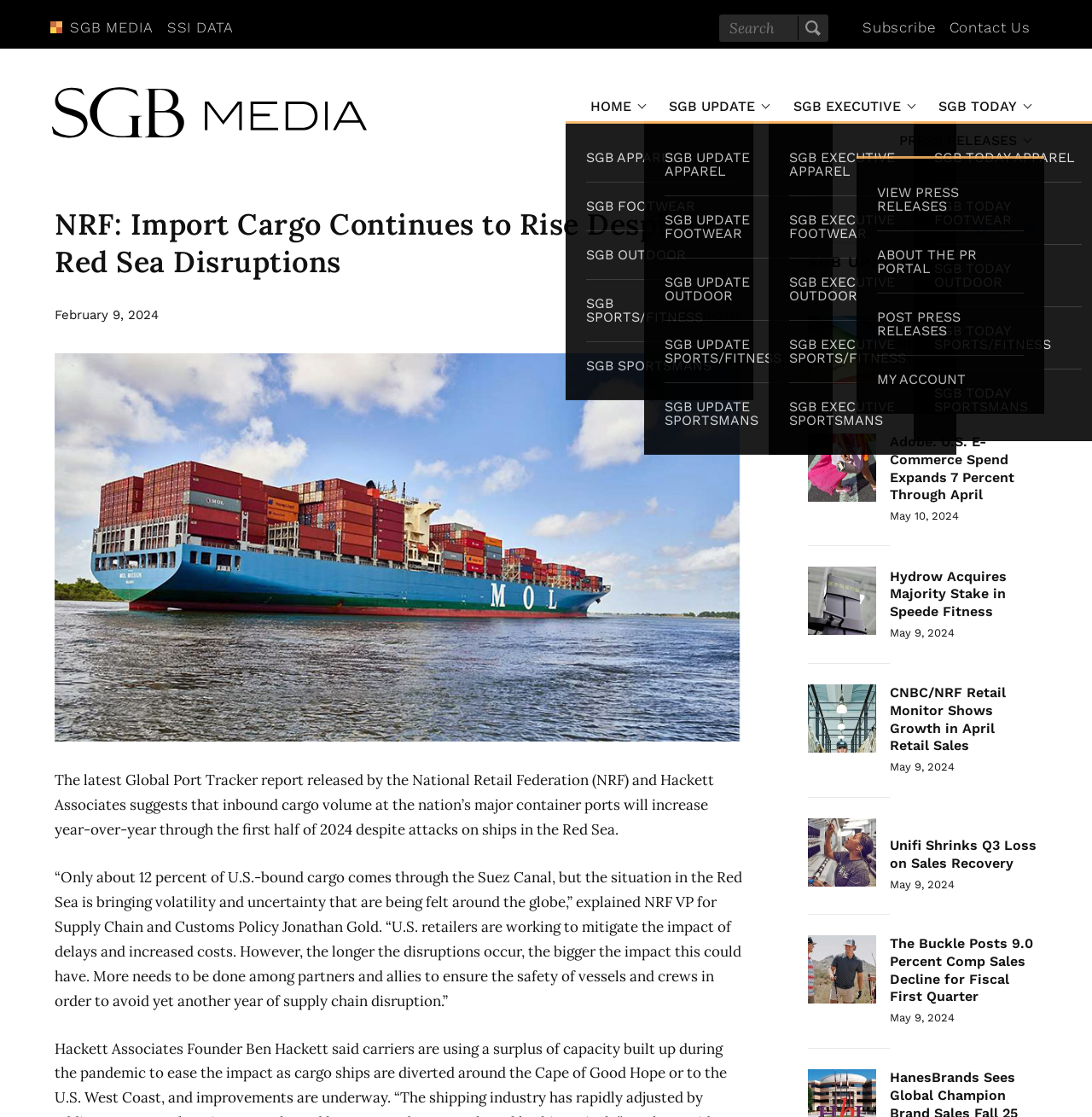Please identify the bounding box coordinates of the element that needs to be clicked to perform the following instruction: "Subscribe to the newsletter".

[0.783, 0.012, 0.863, 0.037]